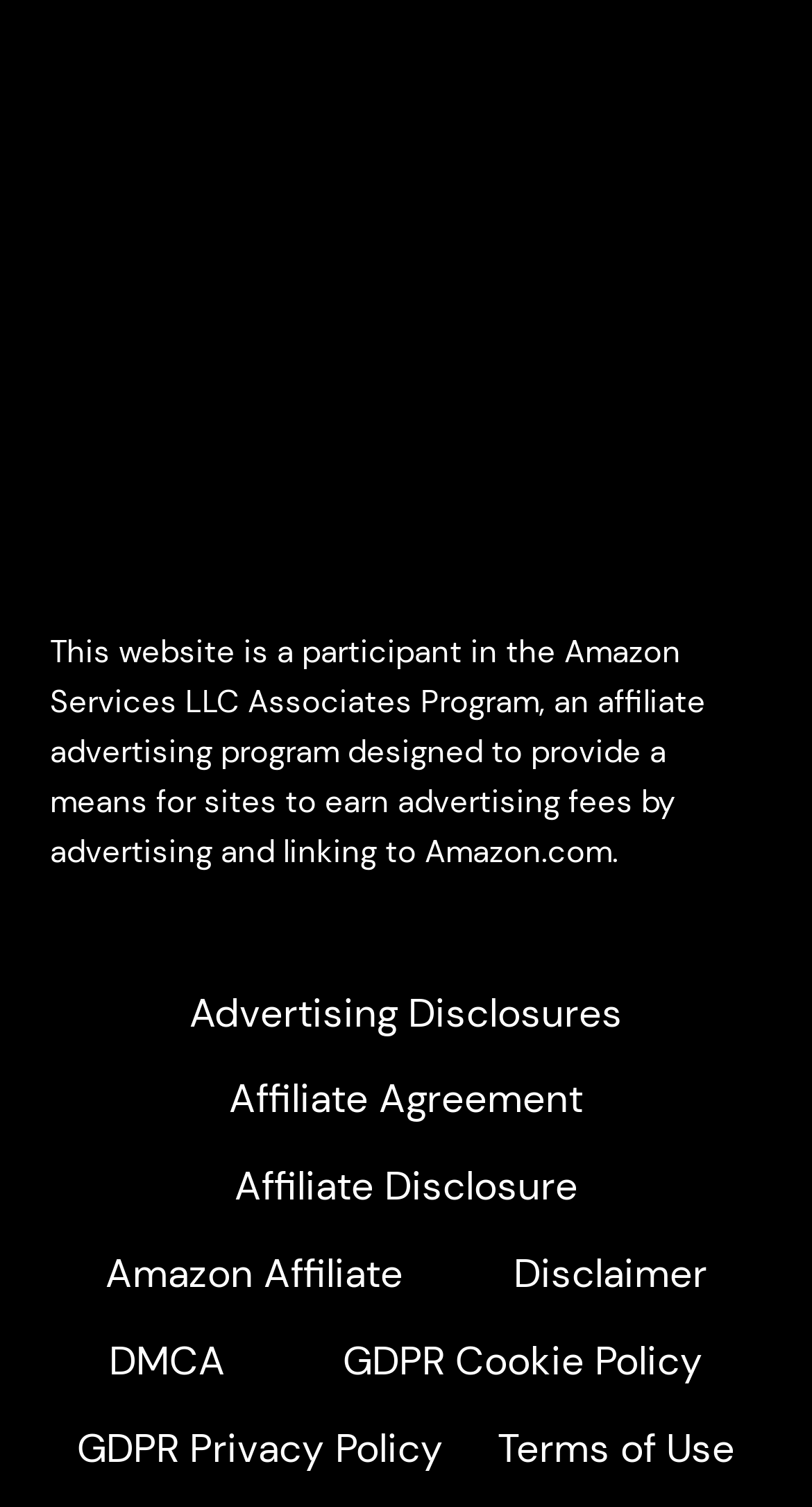What is the last link in the Footer Navigation?
Please provide an in-depth and detailed response to the question.

The last link in the Footer Navigation is 'Terms of Use', which is located at the bottom of the navigation element with description 'Footer Navigation', as indicated by its bounding box coordinates [0.584, 0.933, 0.934, 0.99].